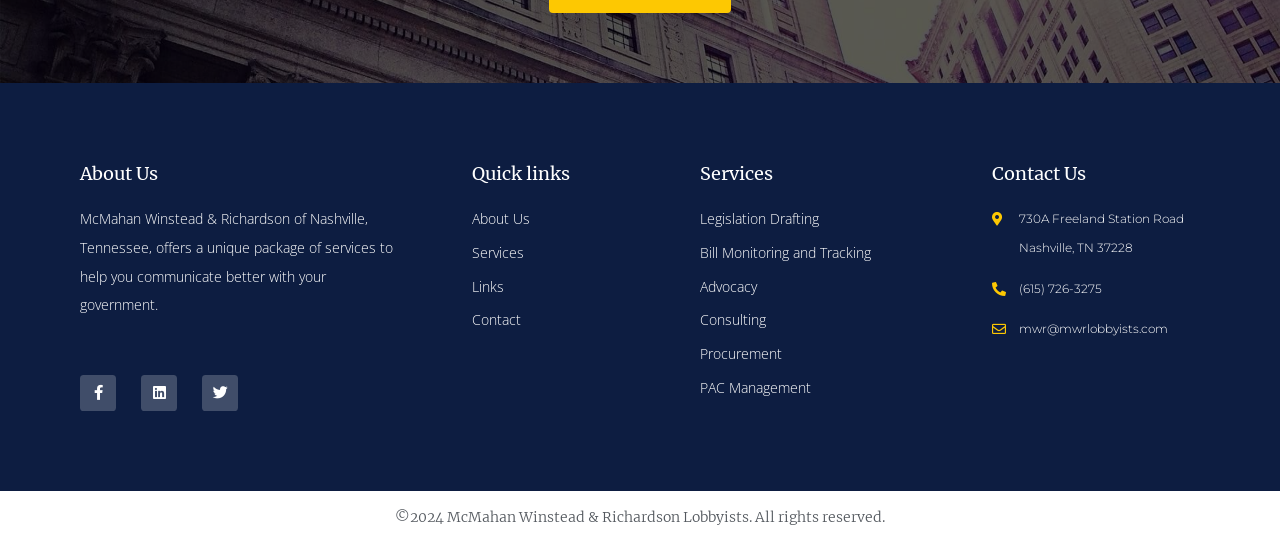Give a one-word or one-phrase response to the question: 
What is the address?

730A Freeland Station Road Nashville, TN 37228